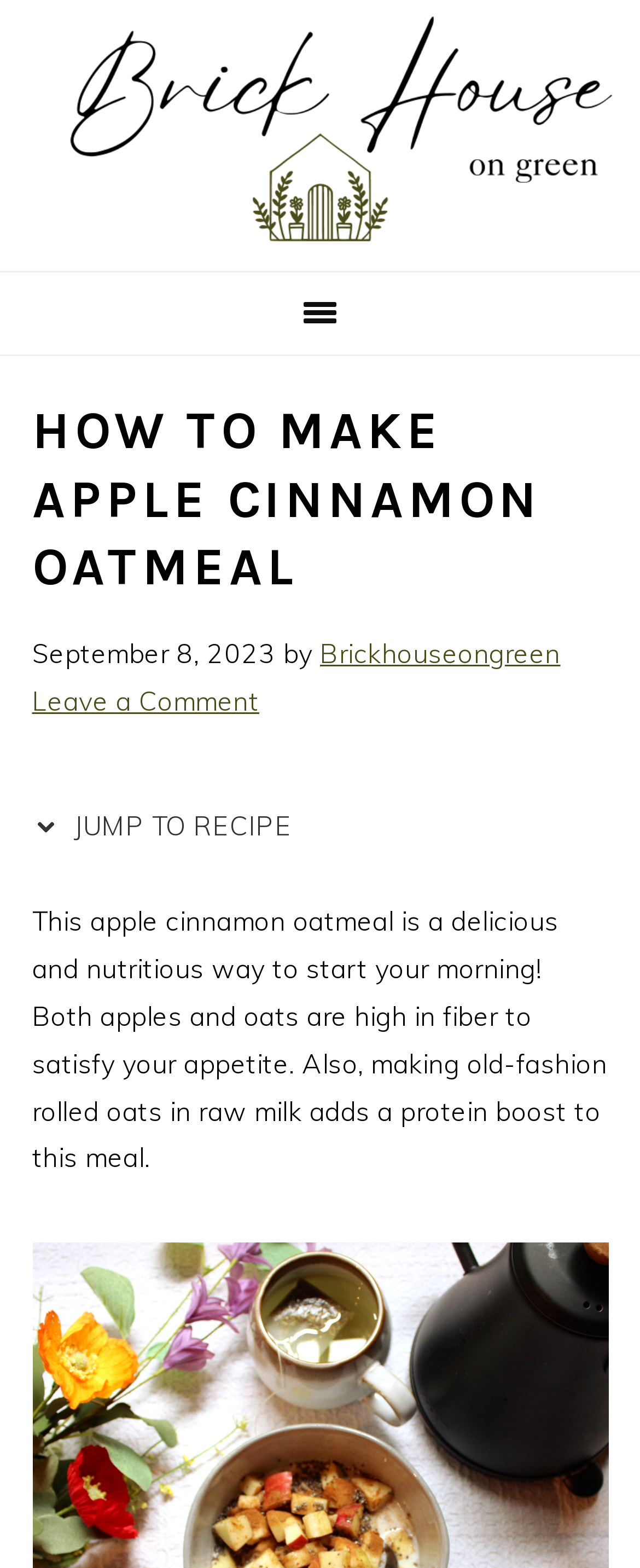How many images are present in the header section?
Kindly offer a detailed explanation using the data available in the image.

I counted the number of image elements in the header section and found two images: the 'Brick House On Green' logo and a small icon next to the 'JUMP TO RECIPE' link.